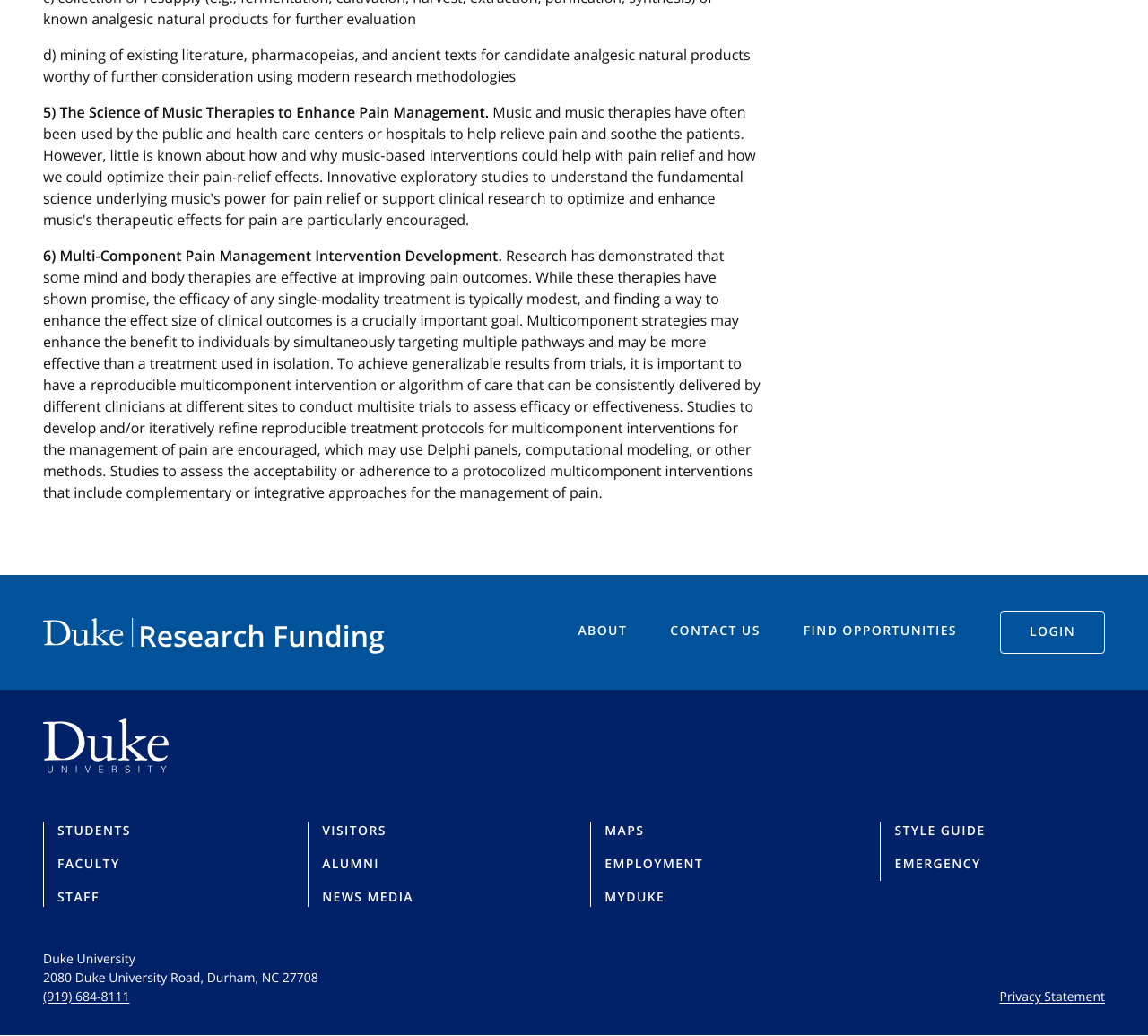Identify the bounding box coordinates of the clickable region required to complete the instruction: "Login to the system". The coordinates should be given as four float numbers within the range of 0 and 1, i.e., [left, top, right, bottom].

[0.871, 0.589, 0.962, 0.631]